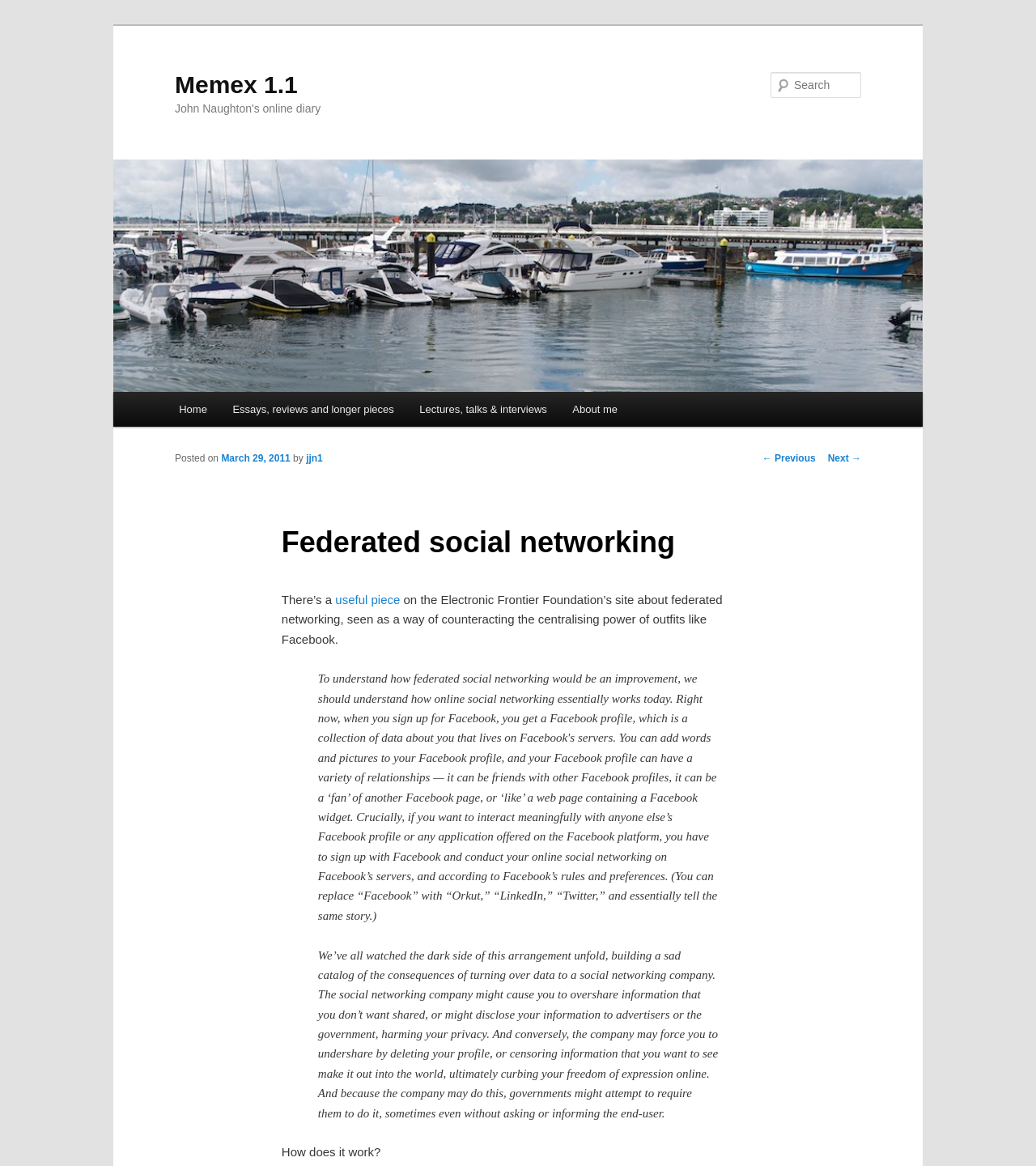Show the bounding box coordinates for the HTML element described as: "March 29, 2011".

[0.214, 0.389, 0.28, 0.398]